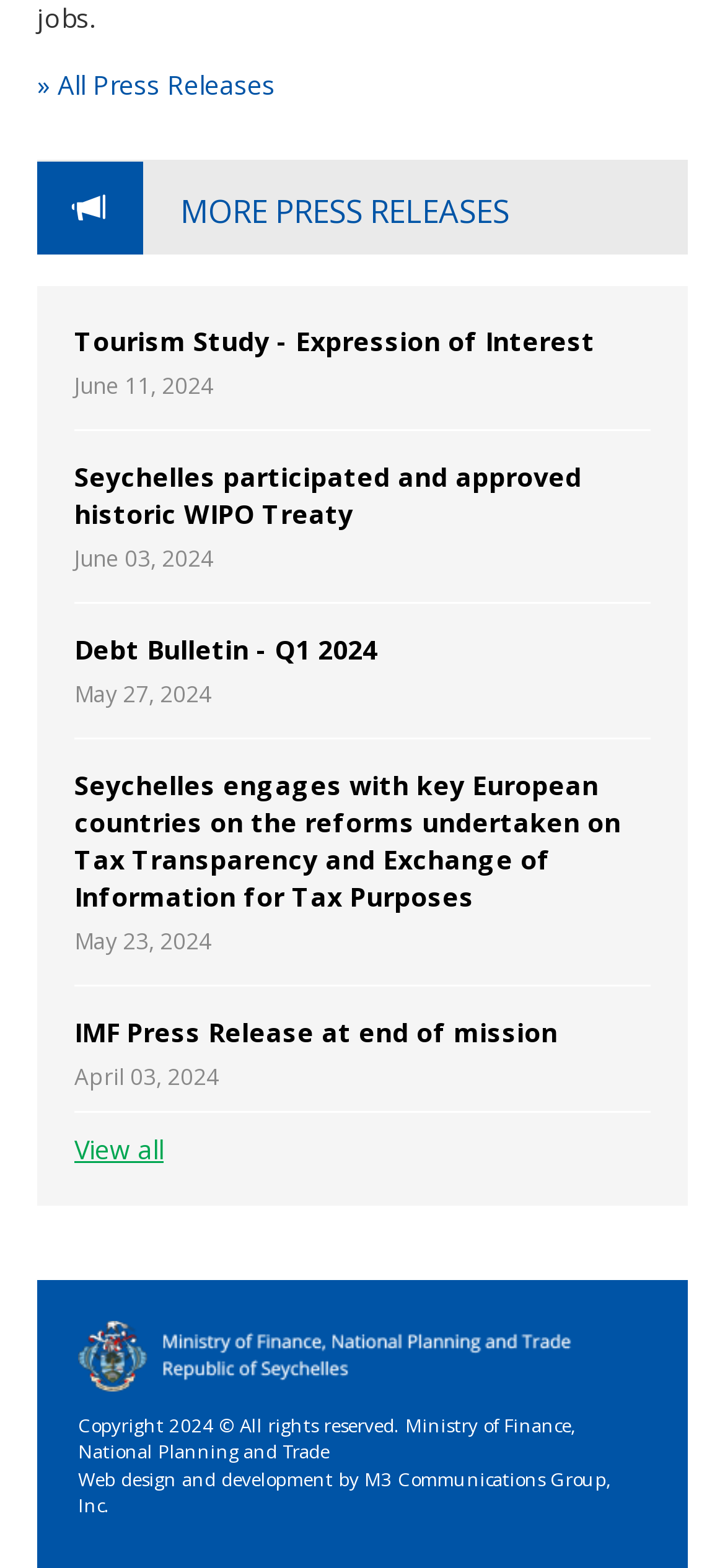Please find the bounding box coordinates (top-left x, top-left y, bottom-right x, bottom-right y) in the screenshot for the UI element described as follows: Debt Bulletin - Q1 2024

[0.103, 0.403, 0.521, 0.425]